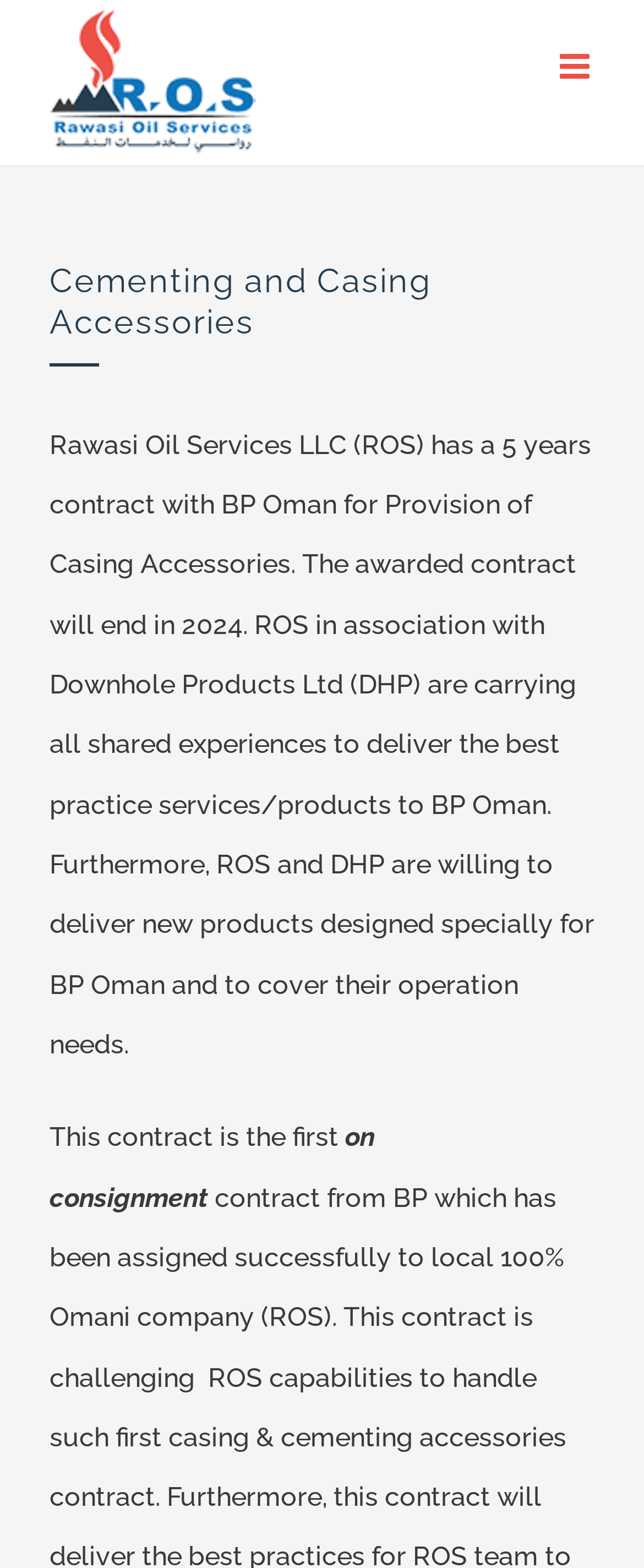Based on the element description "aria-label="Toggle mobile menu"", predict the bounding box coordinates of the UI element.

[0.869, 0.032, 0.923, 0.054]